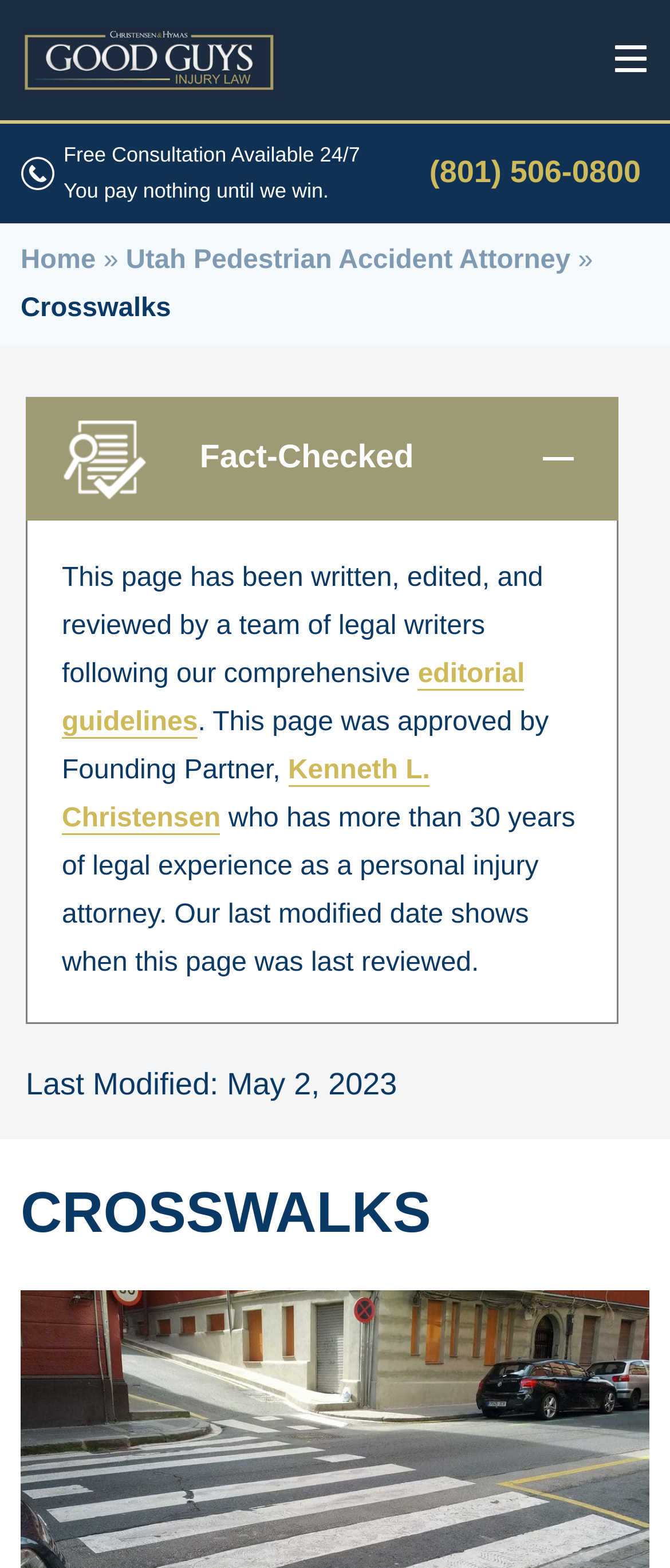When was this page last reviewed?
Using the image as a reference, deliver a detailed and thorough answer to the question.

I found the information by looking at the text that says 'Last Modified: May 2, 2023' which indicates the last modified date of this page.